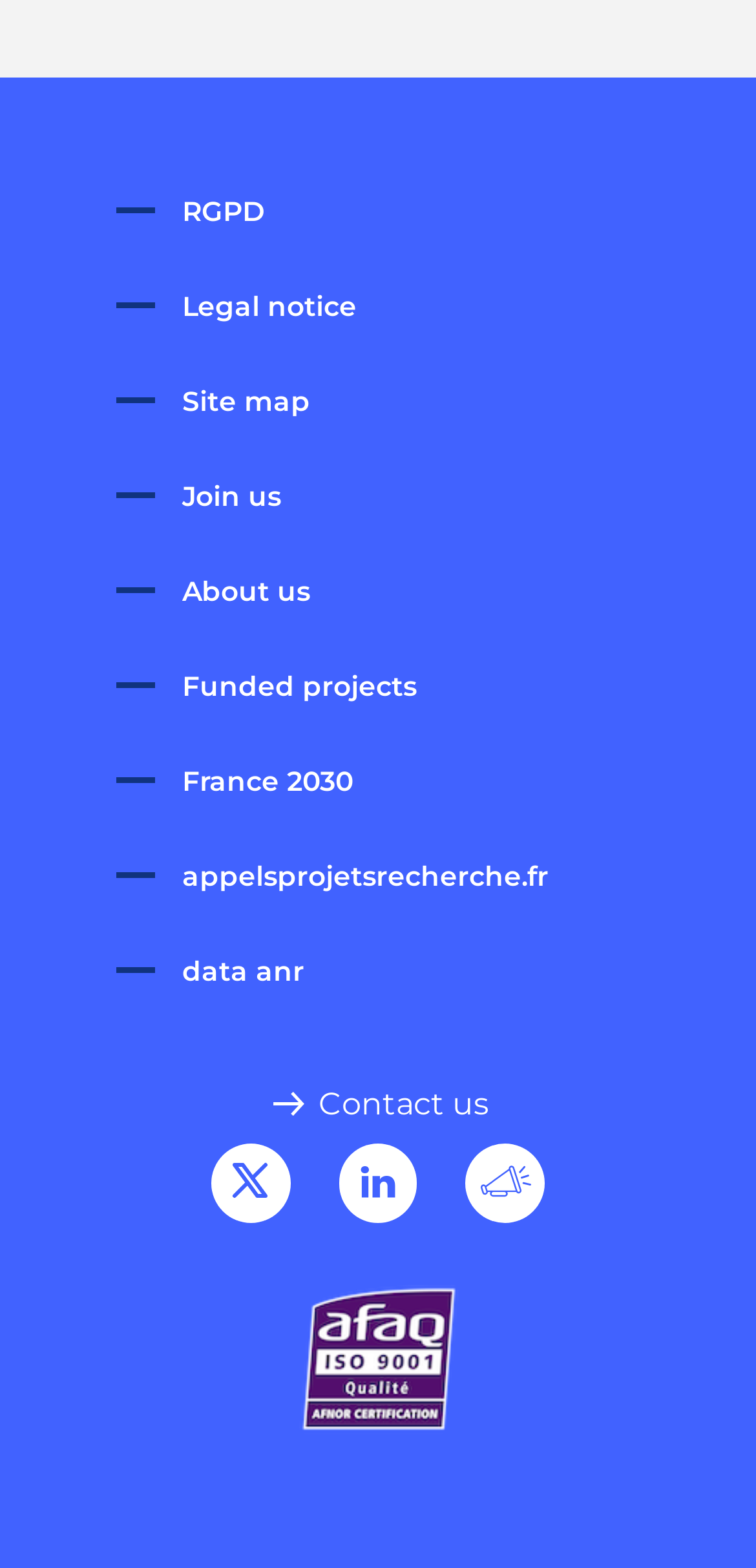Respond concisely with one word or phrase to the following query:
What is the text of the first link?

RGPD